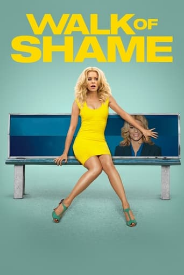Give an elaborate caption for the image.

The image features the movie poster for "Walk of Shame," showcasing actress Elizabeth Banks. She is captured sitting on a bus stop bench, wearing a striking yellow dress that complements her blonde curls. The background is a vibrant green, which enhances the overall playful and comedic tone of the film. The title "WALK of SHAME" is prominently displayed in bold yellow letters at the top, positioning the film as a light-hearted story about a woman's unexpected adventure. The poster conveys a sense of humor and fun, reflecting the film's themes of spontaneity and the humorous predicaments that can arise in life's unpredictable moments.